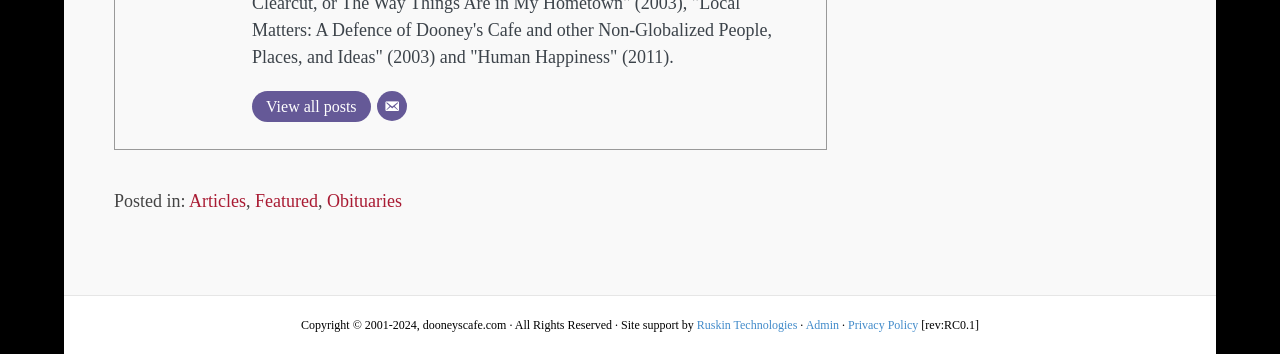Please indicate the bounding box coordinates for the clickable area to complete the following task: "Visit Featured". The coordinates should be specified as four float numbers between 0 and 1, i.e., [left, top, right, bottom].

[0.199, 0.541, 0.248, 0.597]